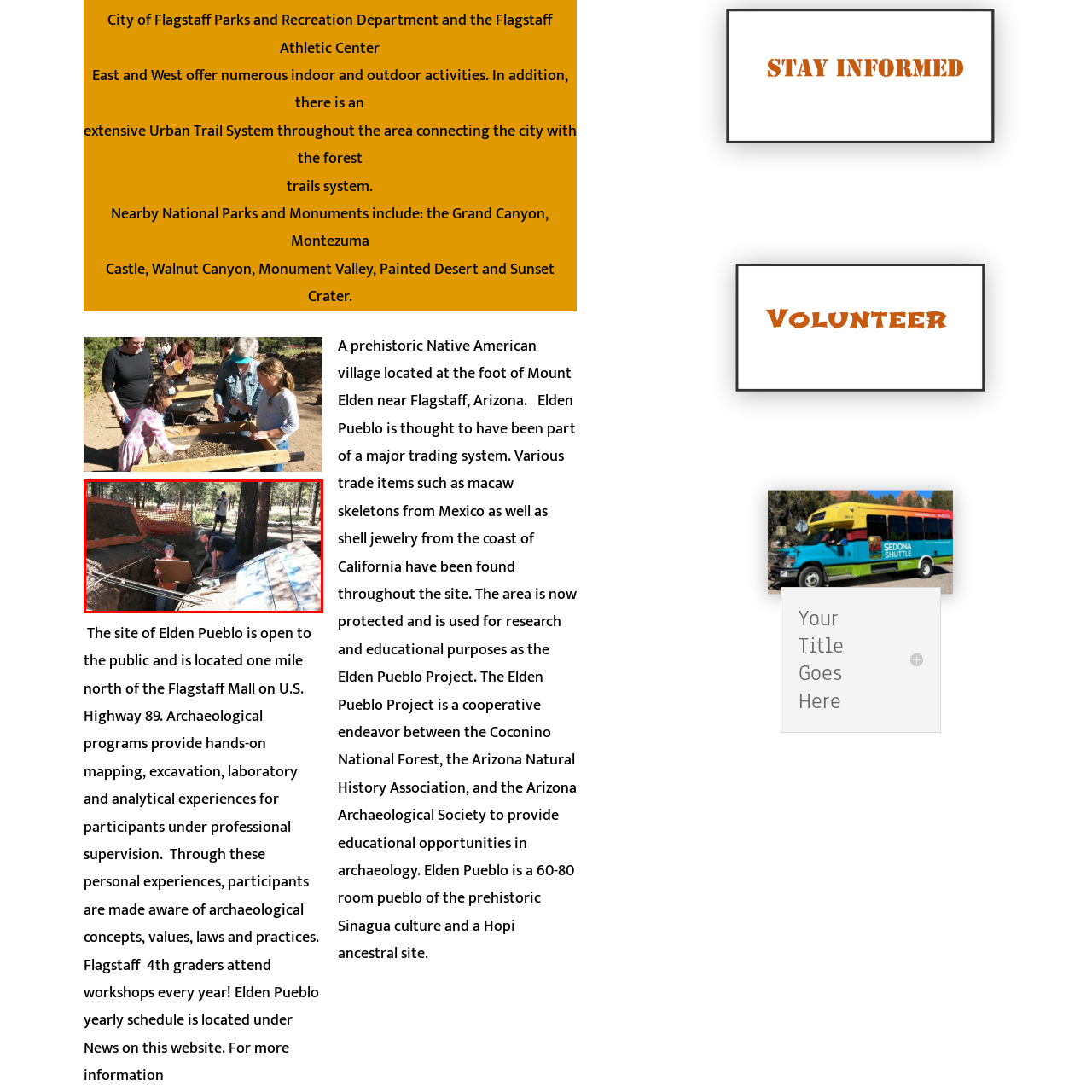Provide a thorough caption for the image that is surrounded by the red boundary.

The image depicts a scene of archaeological excavation set in a forested area, possibly near Flagstaff, Arizona. In the foreground, two individuals are actively engaged in the excavation process. One person, wearing a hard hat, is positioned at the edge of a trench, holding a clipboard and appears to be documenting findings. The other, kneeling beside the trench, is focused on examining the site, equipped with tools that suggest they are working on uncovering artifacts or geological layers.

In the background, a third individual stands, possibly overseeing the operation or taking photographs of the excavation. The setting includes indicators of a controlled dig, with safety measures such as orange fencing visible, highlighting the significance of protecting the site. This excavated area is part of the Elden Pueblo Project, which aims to research the prehistoric Sinagua culture and provide educational opportunities in archaeology. The project represents a collaborative effort between various organizations to study and preserve this important historical site.